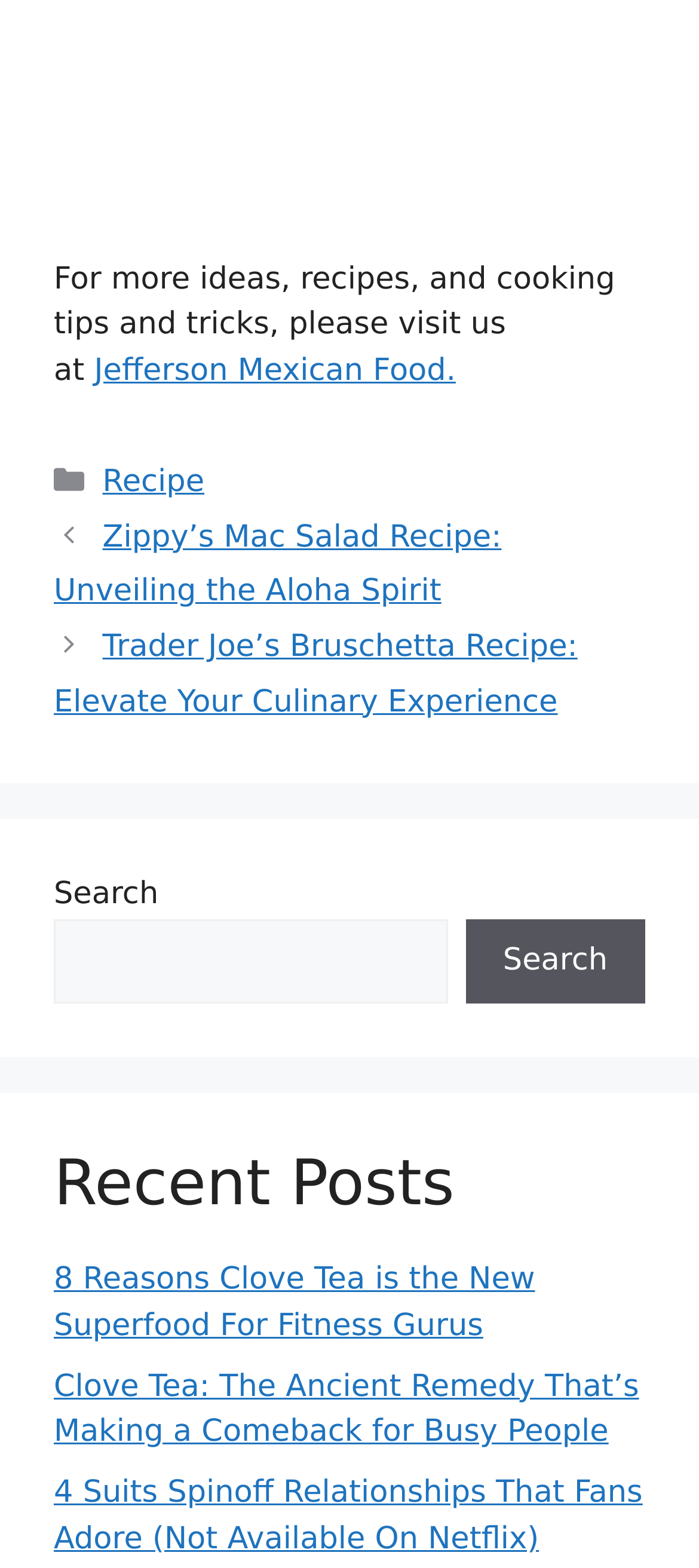Pinpoint the bounding box coordinates of the clickable element to carry out the following instruction: "read Zippy’s Mac Salad Recipe."

[0.077, 0.331, 0.717, 0.389]